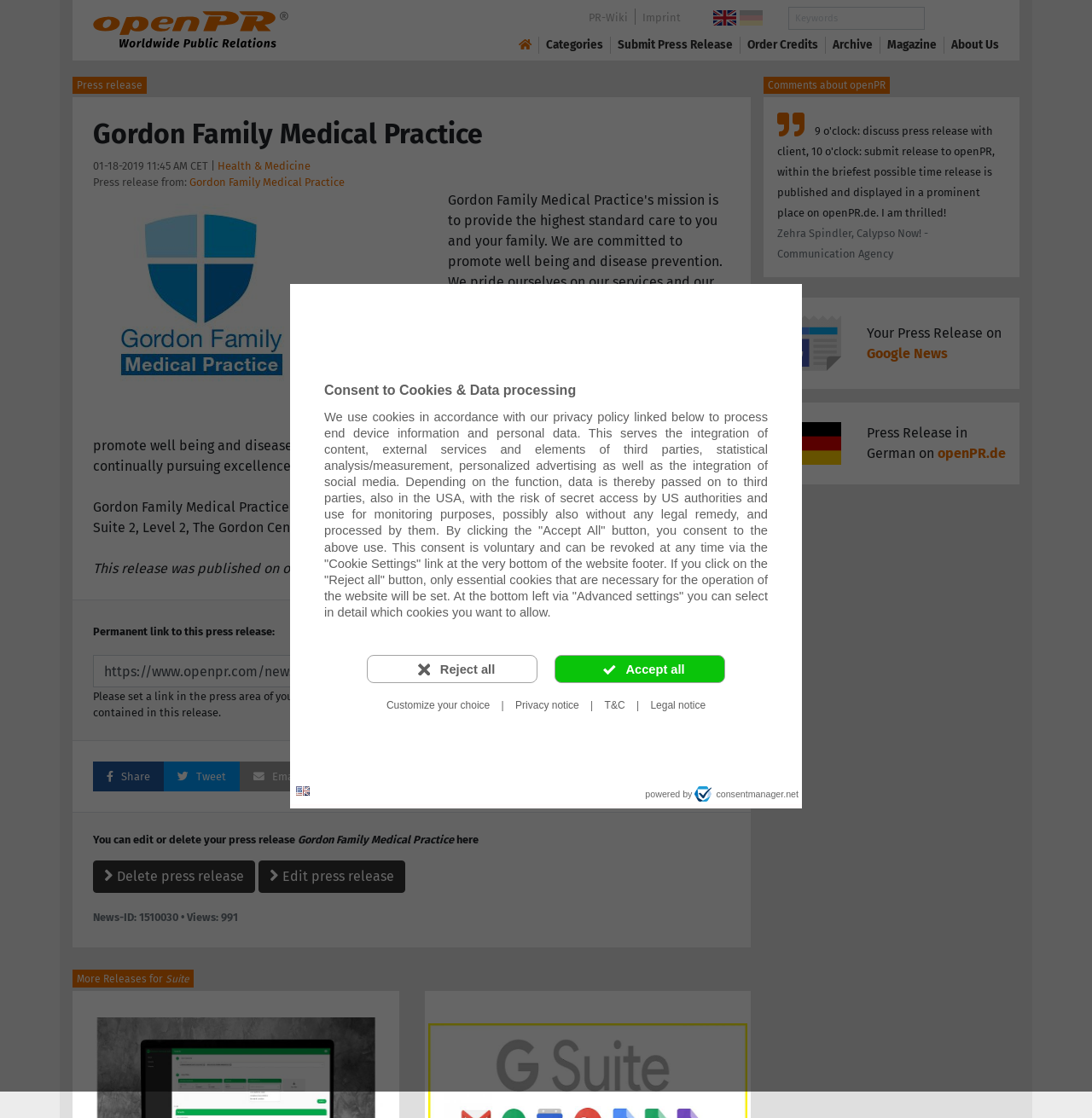Describe the webpage in detail, including text, images, and layout.

The webpage is about a press release from Gordon Family Medical Practice, published on openPR.com. At the top, there is a dialog box for consent to cookies and data processing, with buttons to accept or reject all cookies, and links to customize cookie settings, privacy notice, terms and conditions, and legal notice.

Below the dialog box, there is a section with links to openPR Logo, PR-Wiki, Imprint, openPR.com, and openPR.de, along with their corresponding images. Next to these links, there is a search bar with a button to search, and a link to categories.

The main content of the webpage is the press release, which has a heading "Gordon Family Medical Practice" and a subheading "Press release from: Gordon Family Medical Practice". The release is dated January 18, 2019, and is categorized under Health & Medicine. The content of the release is not specified, but there is a link to the original source.

Below the press release, there are links to share the release on social media, including Twitter, Email, and other platforms. There are also buttons to edit or delete the press release.

Further down, there is a section with information about the press release, including the News-ID, number of views, and a link to more releases from the same suite. At the very bottom, there are links to comments about openPR, and a section with information about the press release on Google News and openPR.de.

Throughout the webpage, there are various images, including the openPR Logo, consentmanager.net, and social media icons. The layout is organized, with clear headings and concise text, making it easy to navigate and find the desired information.